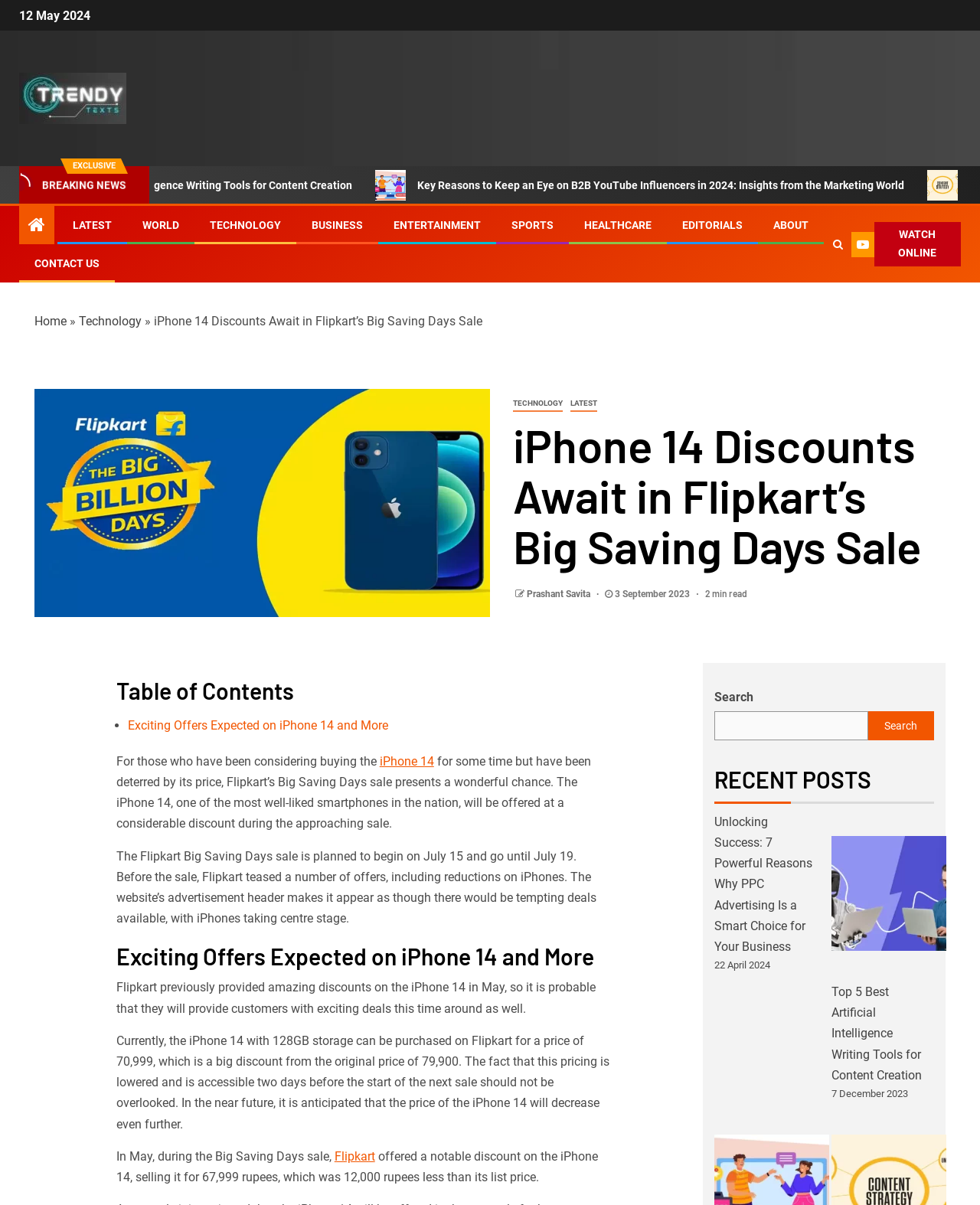Point out the bounding box coordinates of the section to click in order to follow this instruction: "Search for something".

[0.729, 0.59, 0.886, 0.614]